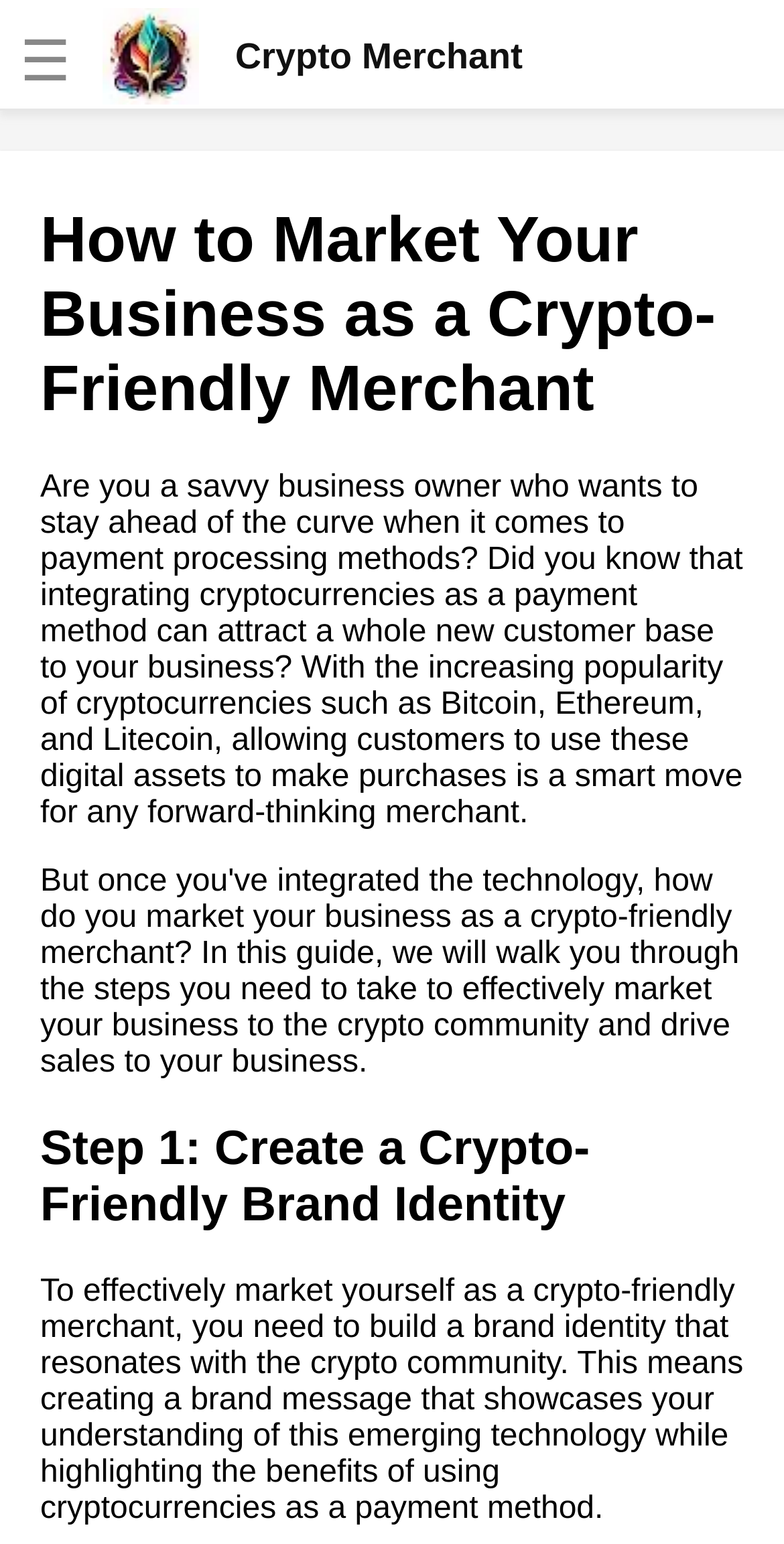Please provide the bounding box coordinates for the element that needs to be clicked to perform the instruction: "Read the beginner's guide to integrating with Crypto Merchant APIs". The coordinates must consist of four float numbers between 0 and 1, formatted as [left, top, right, bottom].

[0.038, 0.098, 0.615, 0.189]